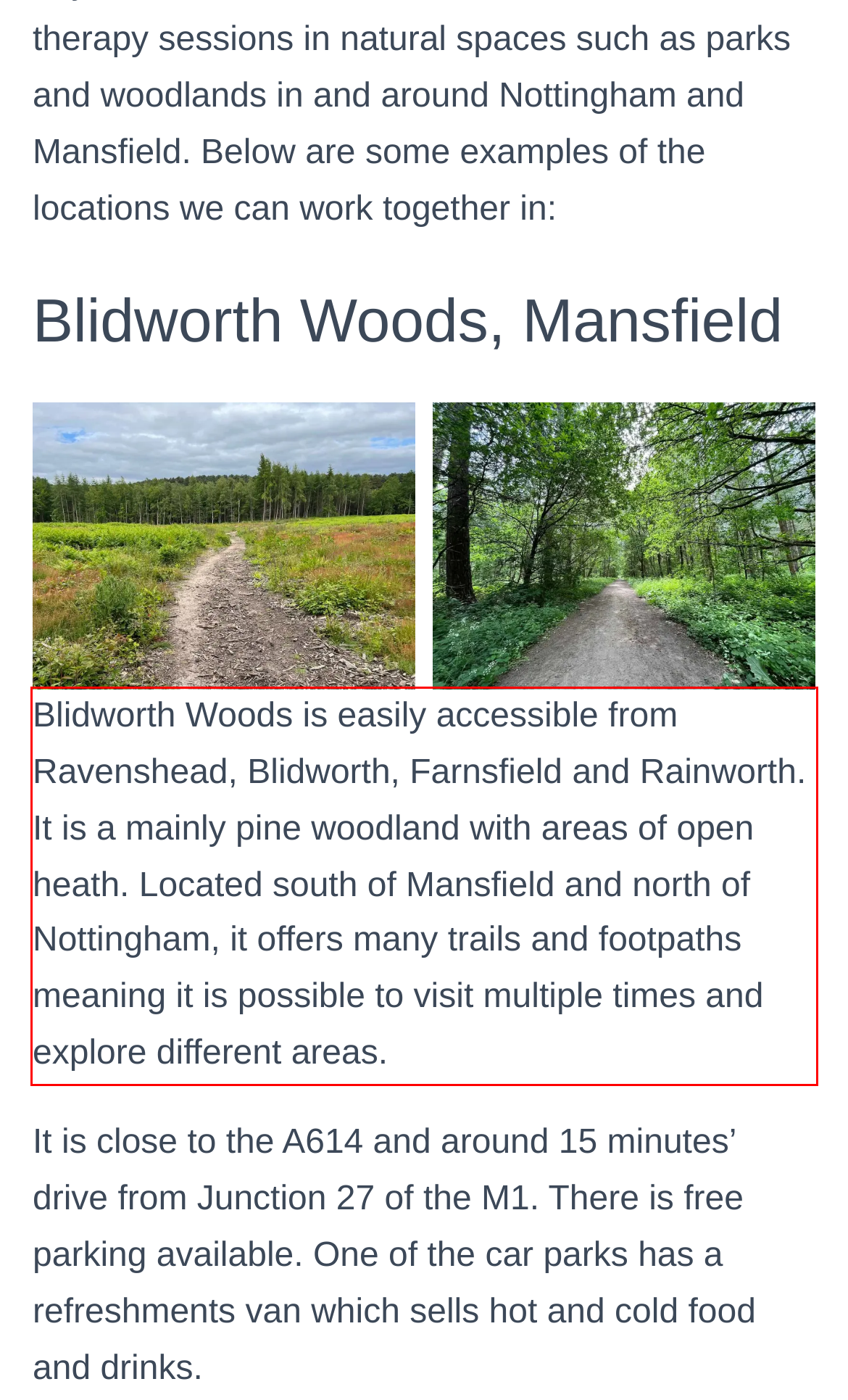Please identify and extract the text content from the UI element encased in a red bounding box on the provided webpage screenshot.

Blidworth Woods is easily accessible from Ravenshead, Blidworth, Farnsfield and Rainworth. It is a mainly pine woodland with areas of open heath. Located south of Mansfield and north of Nottingham, it offers many trails and footpaths meaning it is possible to visit multiple times and explore different areas.